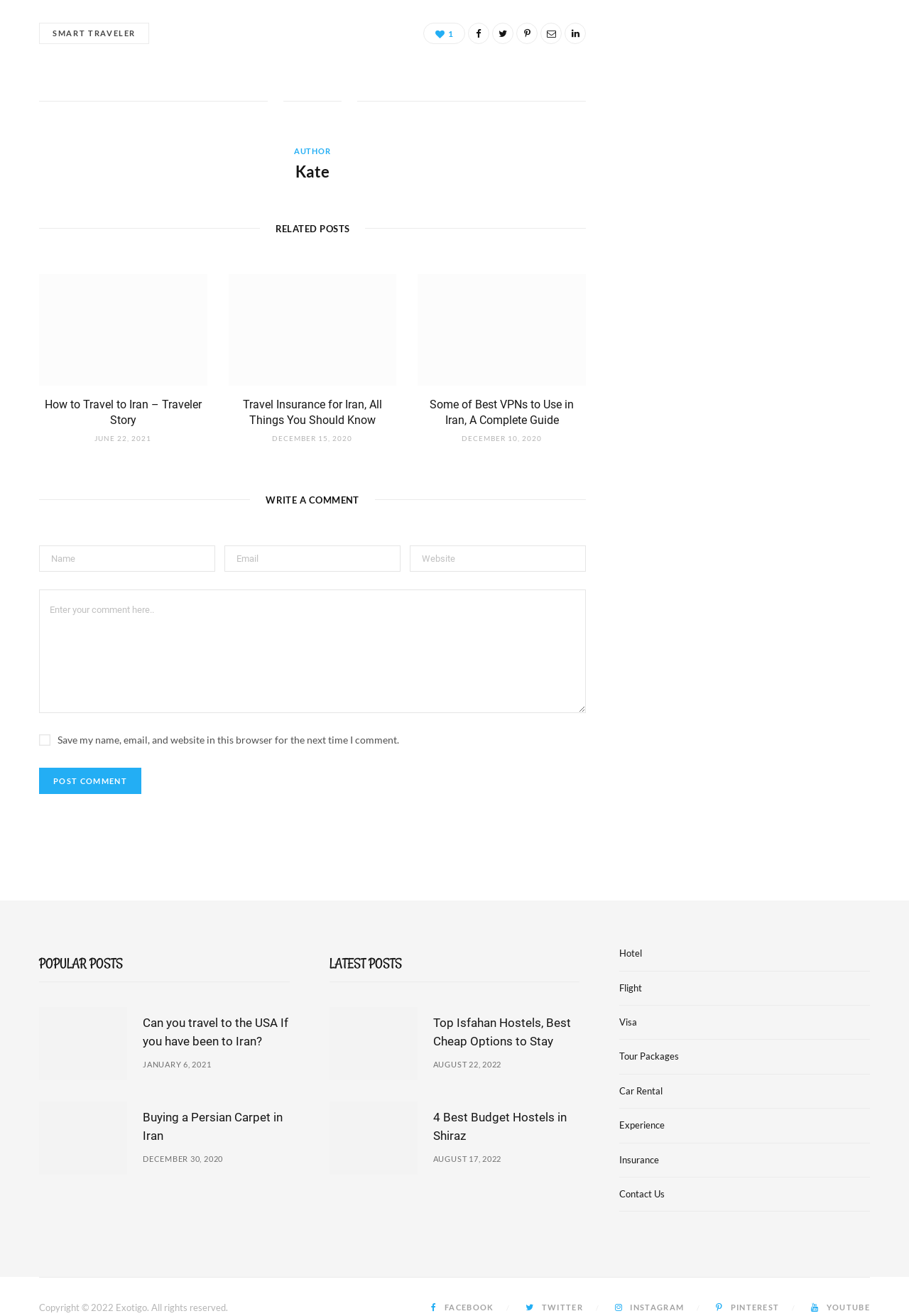Locate the UI element described as follows: "parent_node: Search name="s"". Return the bounding box coordinates as four float numbers between 0 and 1 in the order [left, top, right, bottom].

None